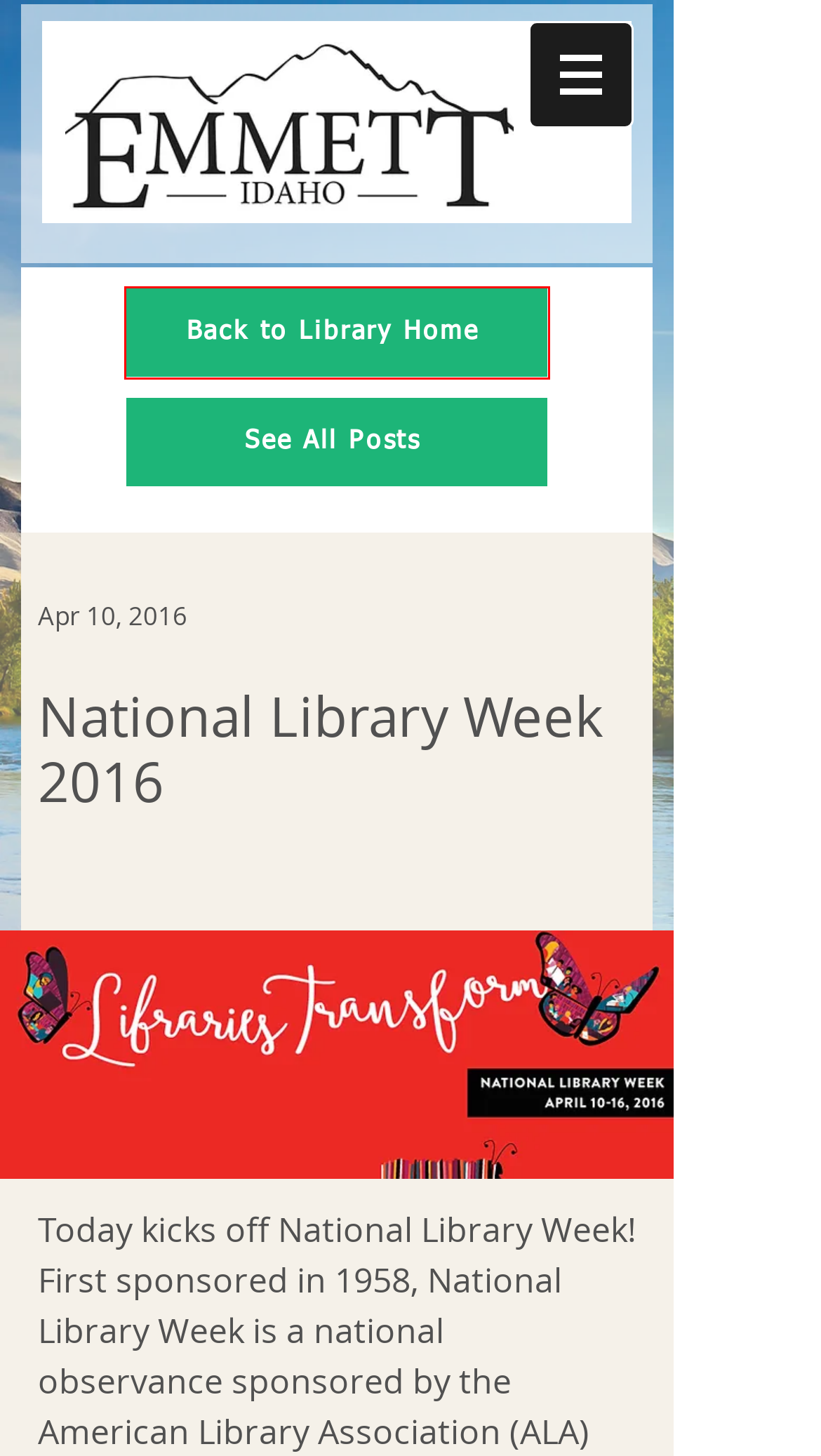You have received a screenshot of a webpage with a red bounding box indicating a UI element. Please determine the most fitting webpage description that matches the new webpage after clicking on the indicated element. The choices are:
A. Holiday Closure
B. Log In to Your Wix Account - Wix.com
C. Join us at the Emmett City Park for National Walking Day!
D. The Seuss Strut
E. Dr. Seuss Dress Up Days
F. Library Blog | city-of-emmett
G. Bears, Books, & Brownies 2024
H. Library Main Page | city-of-emmett

H